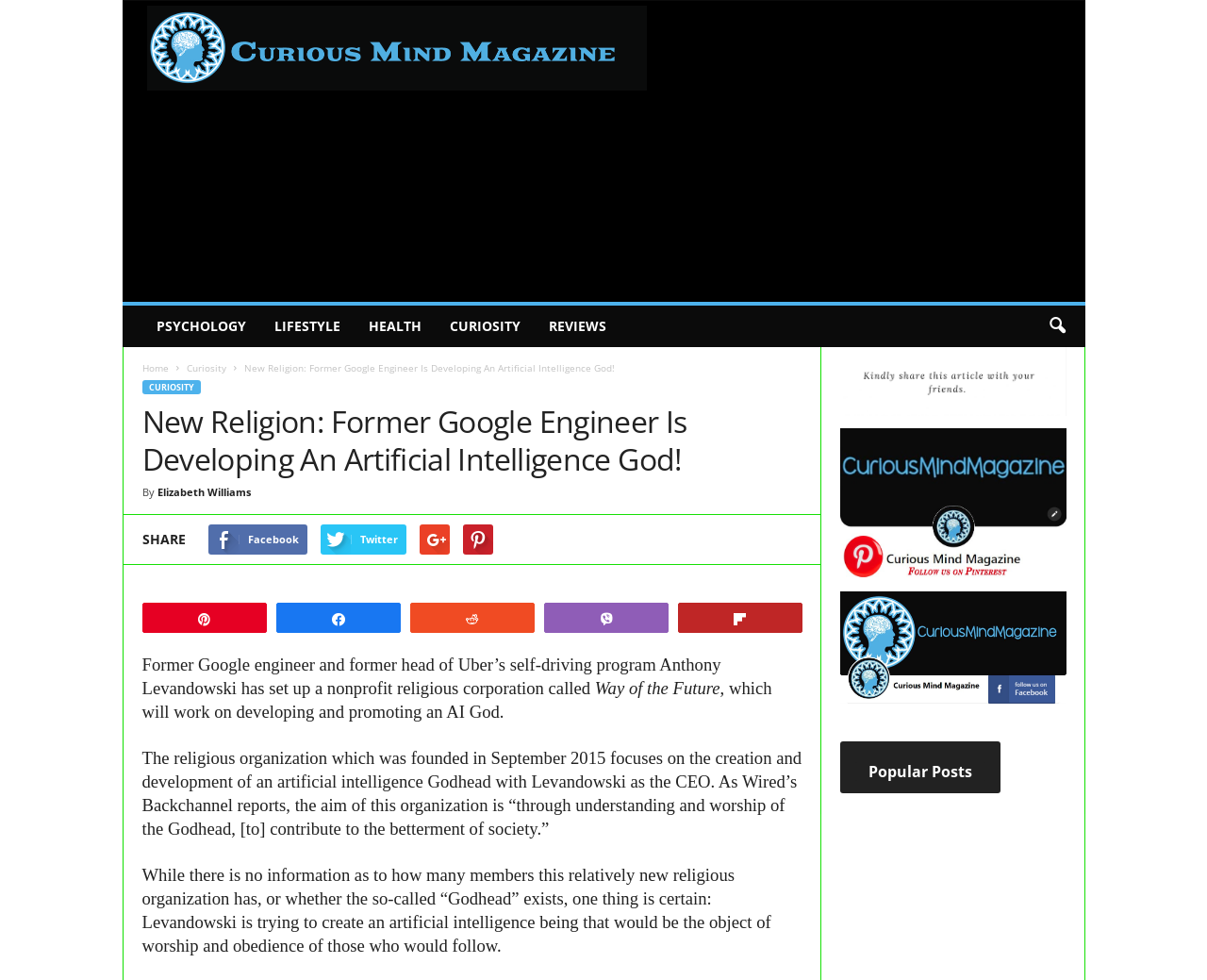Please answer the following question using a single word or phrase: 
What is the goal of the religious organization?

To contribute to the betterment of society